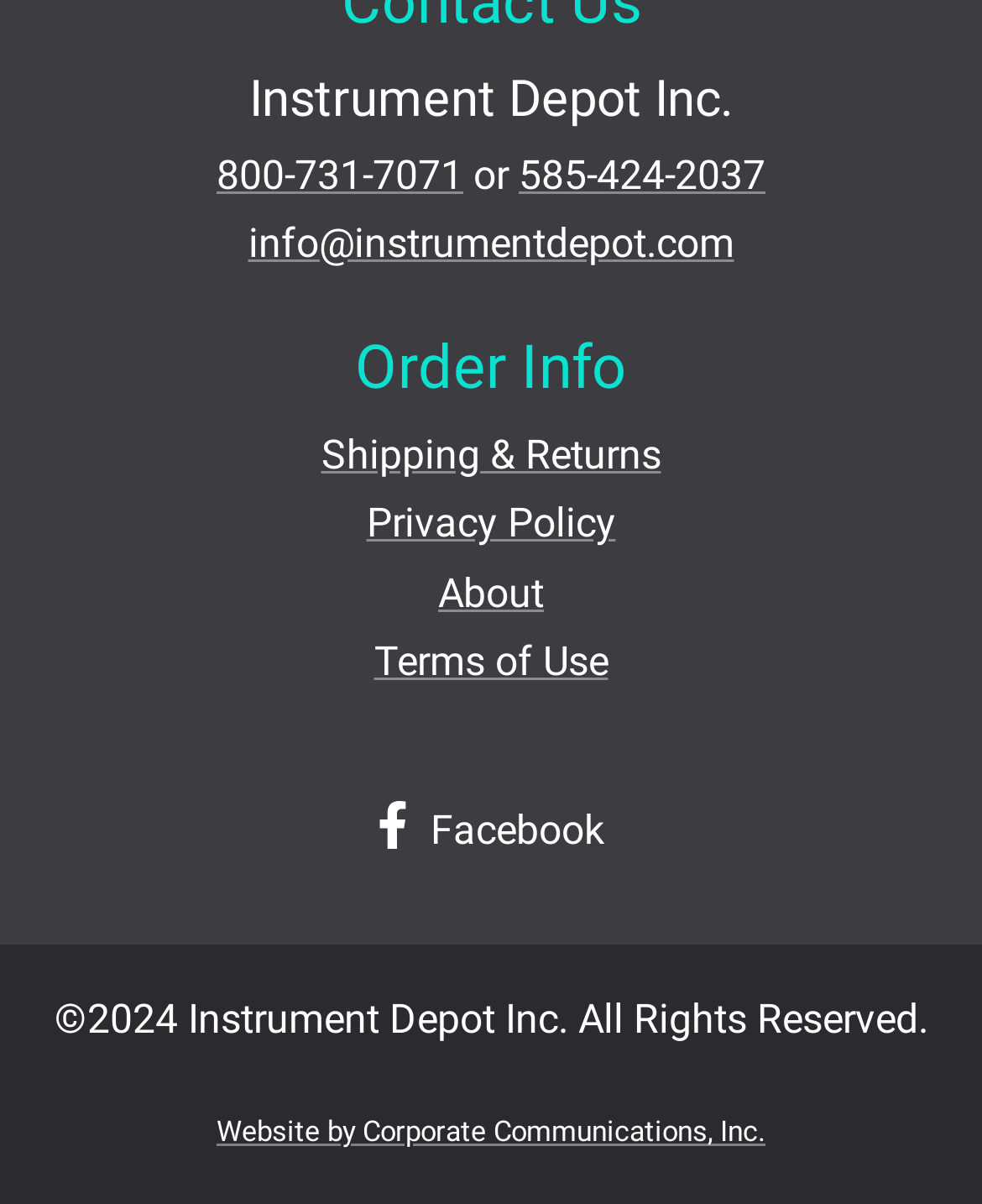Locate the bounding box coordinates of the area where you should click to accomplish the instruction: "View Latest Govt Vacancies".

None